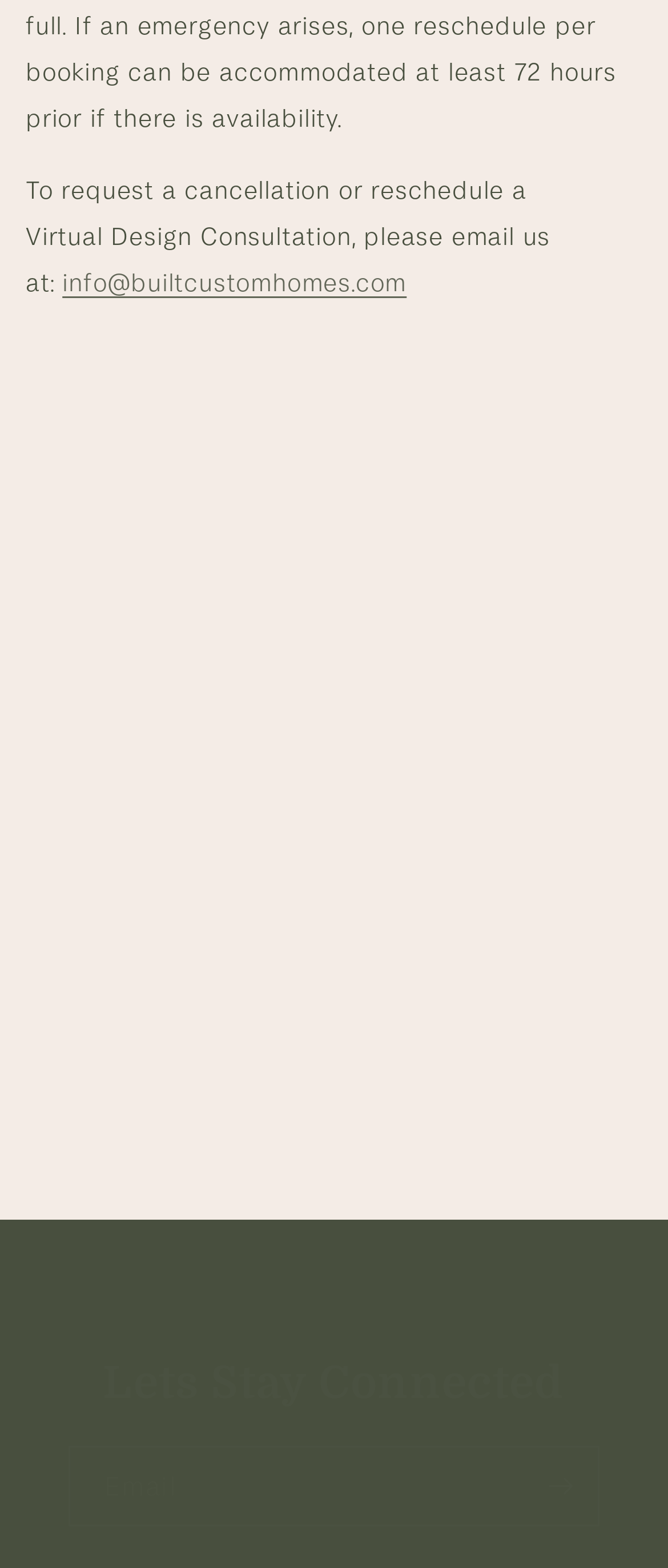Determine the bounding box for the described HTML element: "Instagram". Ensure the coordinates are four float numbers between 0 and 1 in the format [left, top, right, bottom].

[0.444, 0.58, 0.556, 0.628]